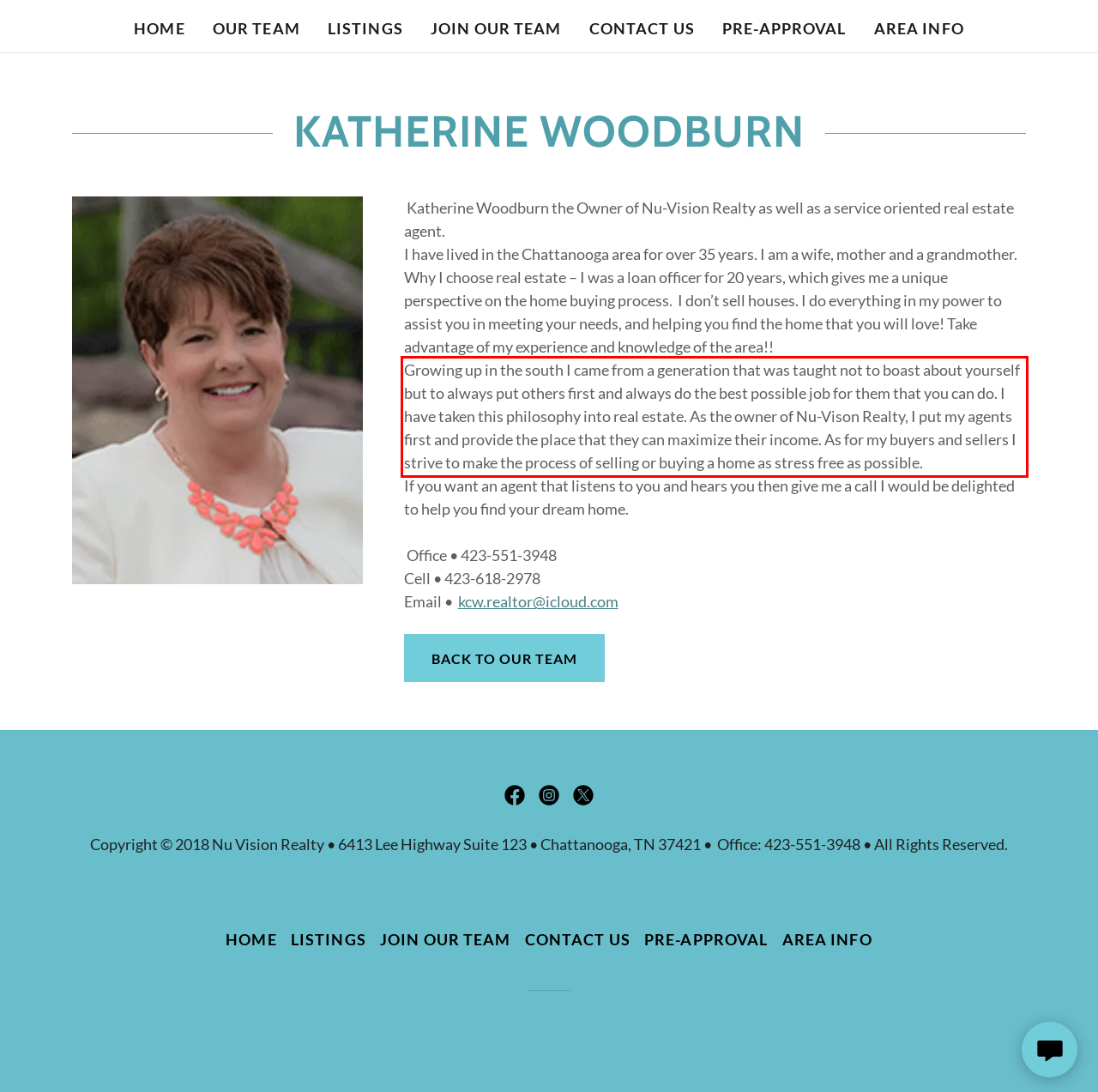Analyze the screenshot of the webpage that features a red bounding box and recognize the text content enclosed within this red bounding box.

Growing up in the south I came from a generation that was taught not to boast about yourself but to always put others first and always do the best possible job for them that you can do. I have taken this philosophy into real estate. As the owner of Nu-Vison Realty, I put my agents first and provide the place that they can maximize their income. As for my buyers and sellers I strive to make the process of selling or buying a home as stress free as possible.